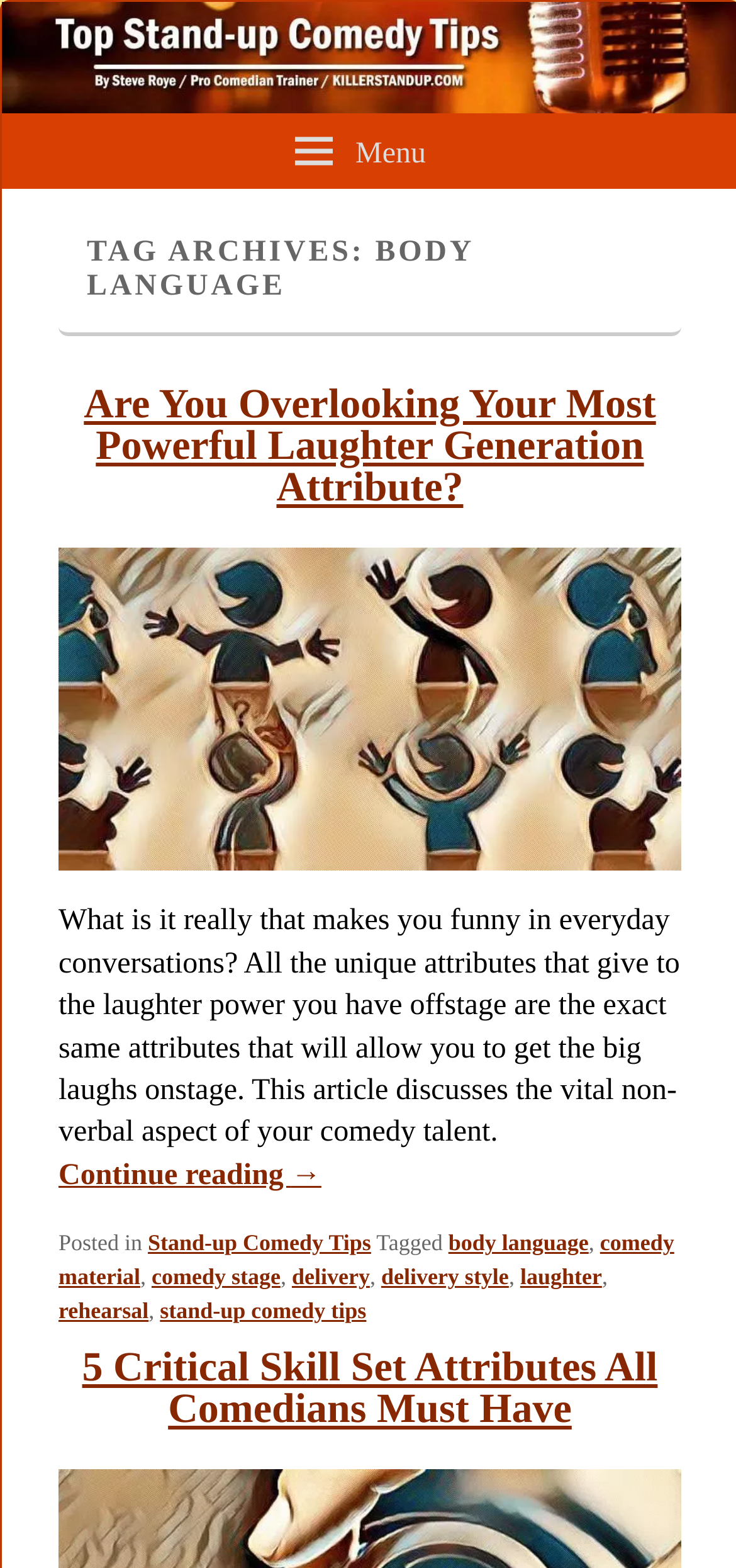Determine the bounding box coordinates for the clickable element to execute this instruction: "Learn about critical skill set attributes for comedians". Provide the coordinates as four float numbers between 0 and 1, i.e., [left, top, right, bottom].

[0.112, 0.857, 0.894, 0.913]